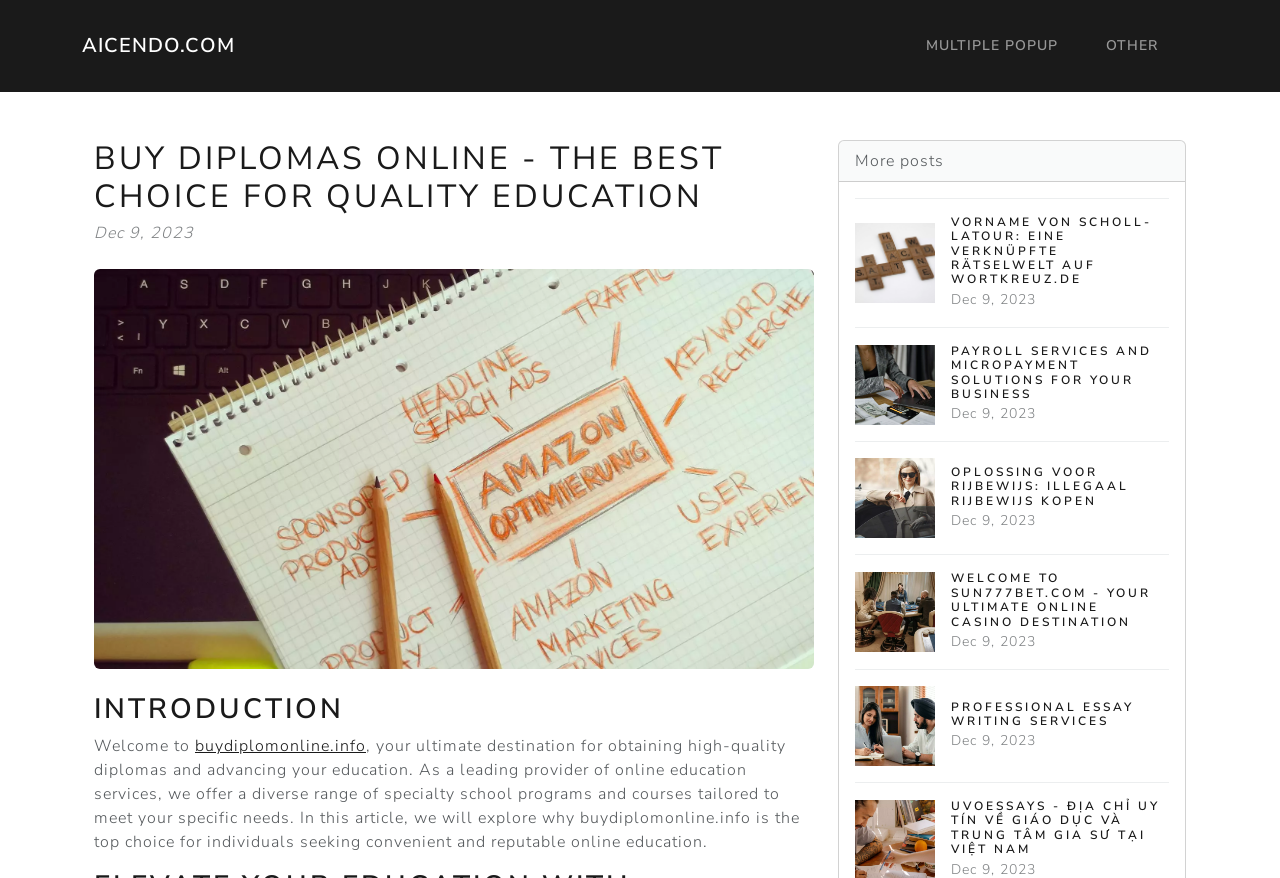Please provide the bounding box coordinates for the element that needs to be clicked to perform the following instruction: "Learn about PROFESSIONAL ESSAY WRITING SERVICES". The coordinates should be given as four float numbers between 0 and 1, i.e., [left, top, right, bottom].

[0.743, 0.797, 0.907, 0.83]